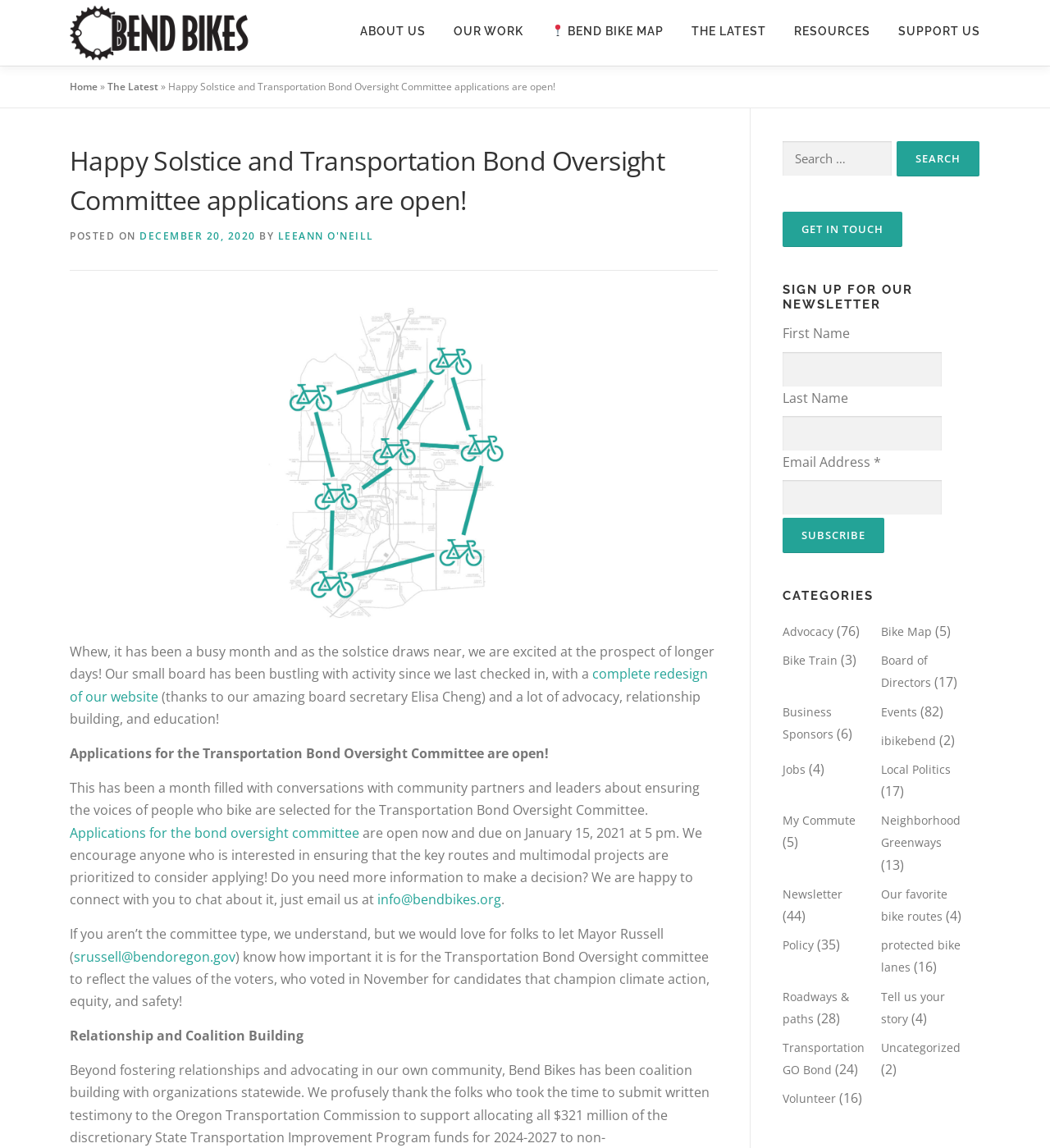What is the name of the organization?
Based on the screenshot, provide your answer in one word or phrase.

Bend Bikes